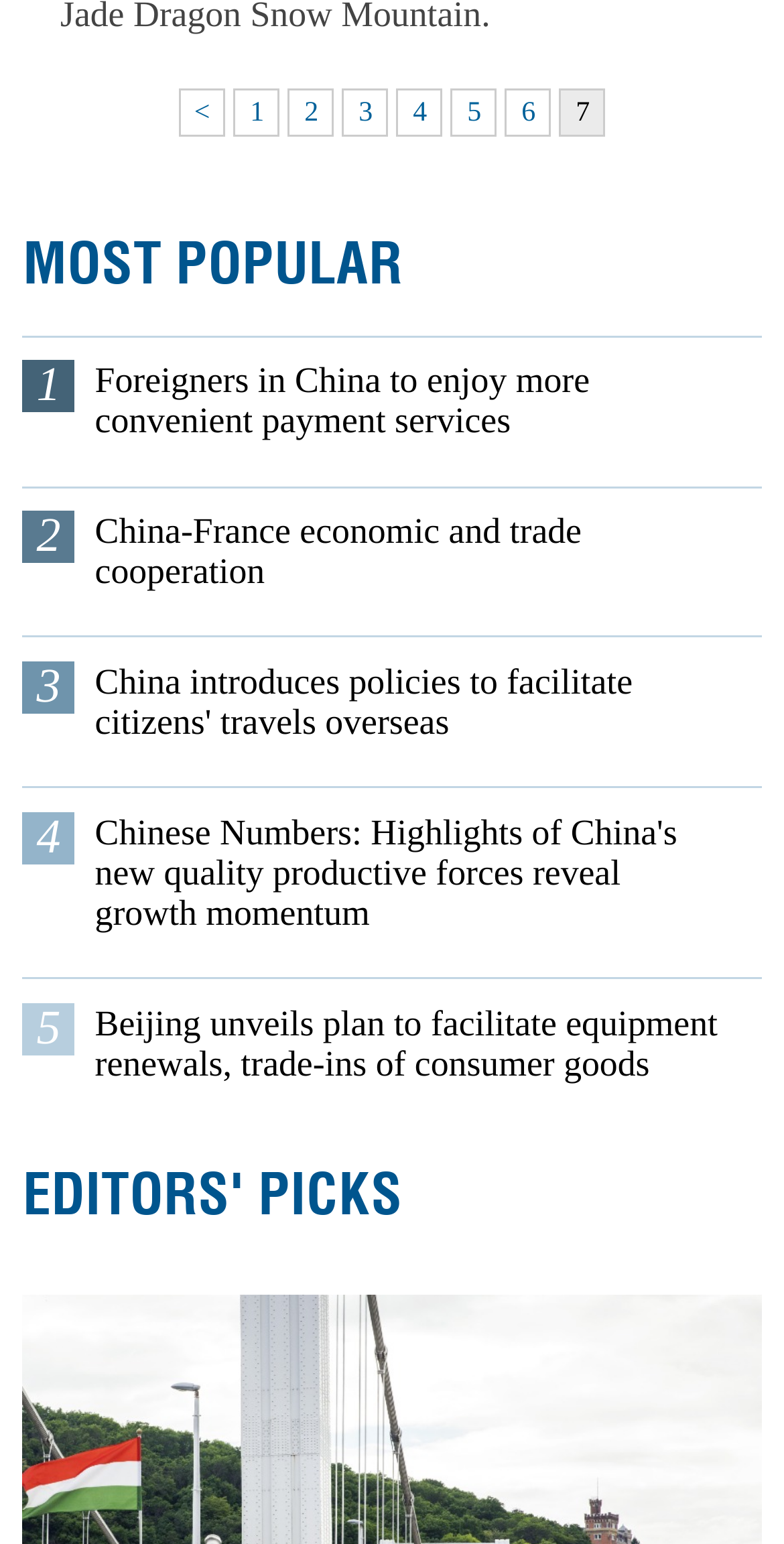How many links are under MOST POPULAR?
Your answer should be a single word or phrase derived from the screenshot.

7